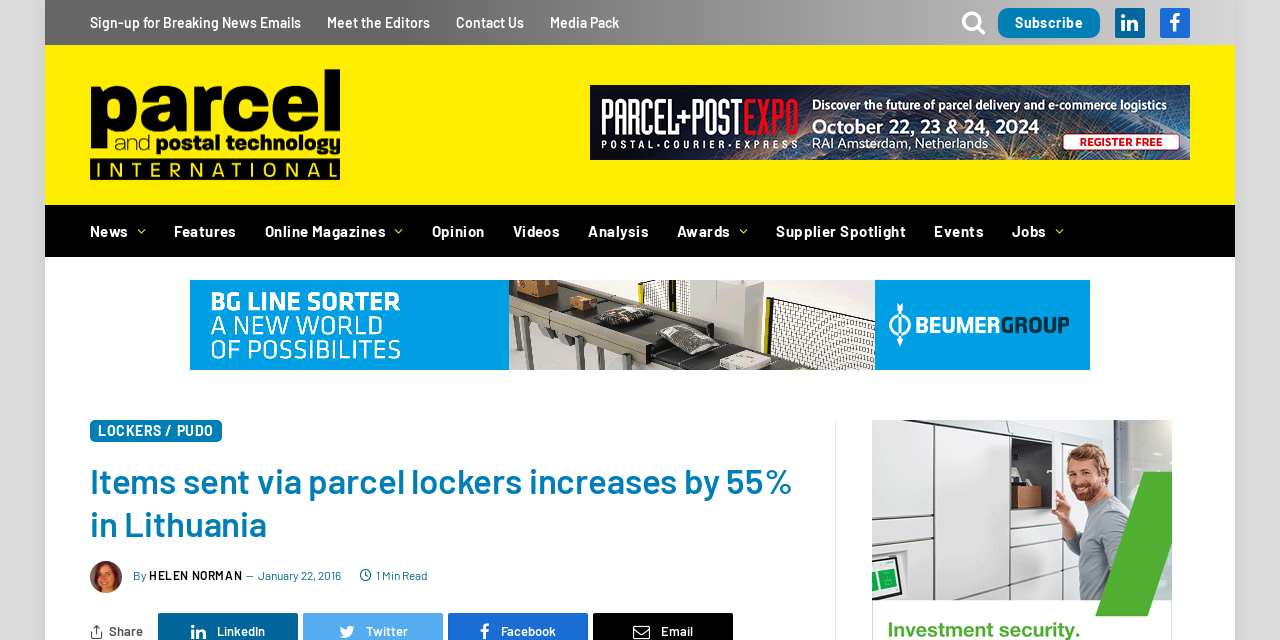Based on the image, please respond to the question with as much detail as possible:
Who is the author of the article?

I found the answer by looking at the link with the text 'HELEN NORMAN' which is located below the main heading of the webpage, and it is likely to be the author of the article.